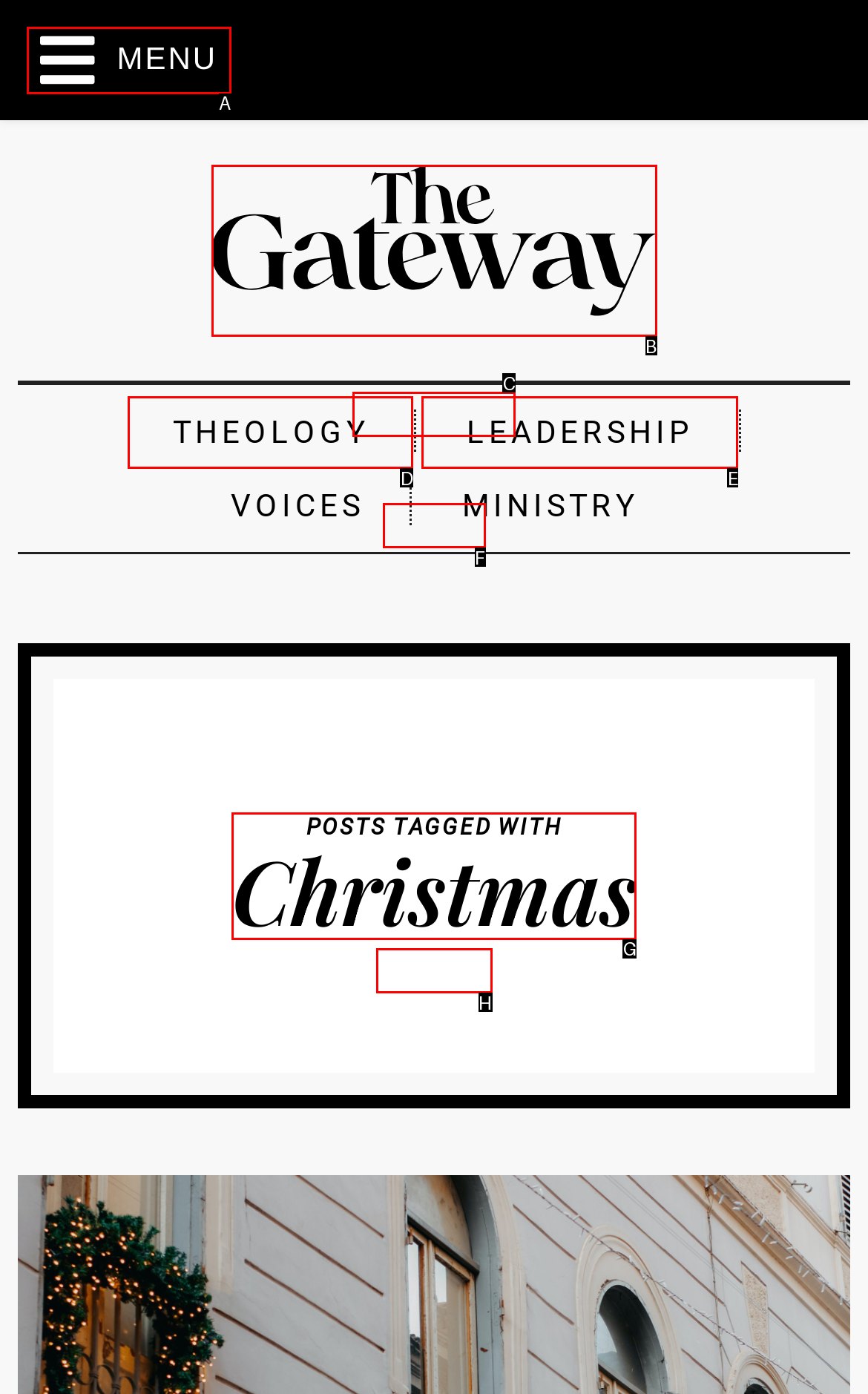Identify the HTML element to select in order to accomplish the following task: view posts tagged with Christmas
Reply with the letter of the chosen option from the given choices directly.

G